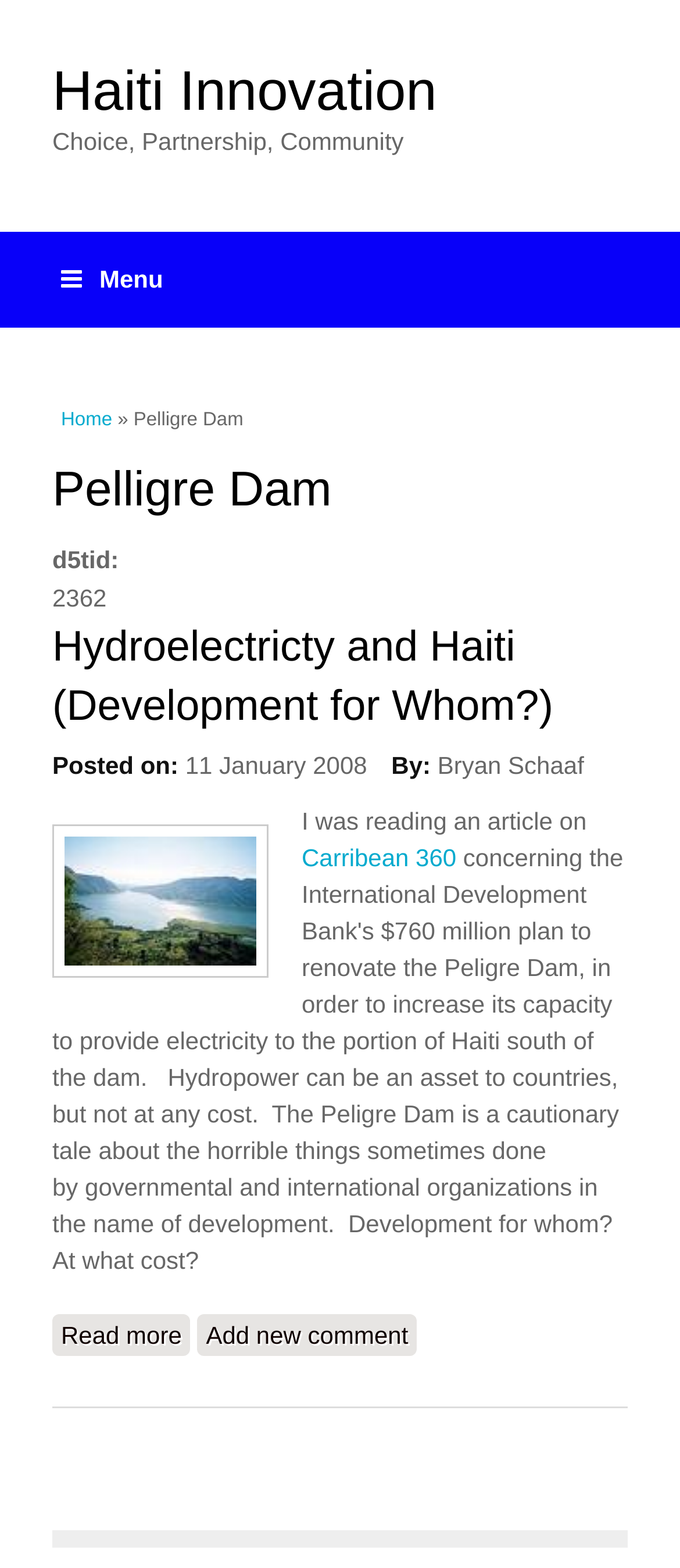Using the provided element description: "Carribean 360", determine the bounding box coordinates of the corresponding UI element in the screenshot.

[0.444, 0.538, 0.671, 0.555]